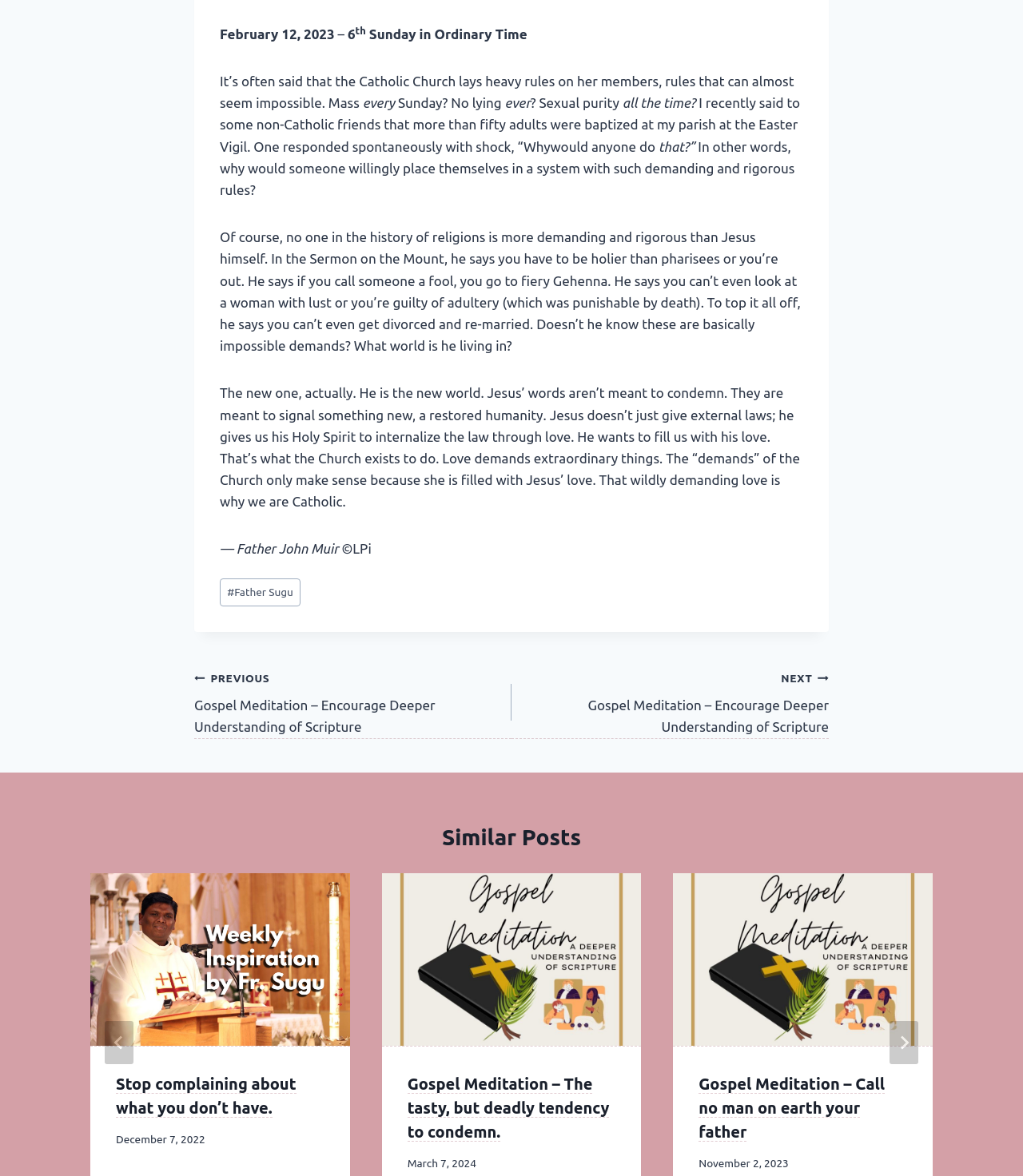Using the description "#Father Sugu", predict the bounding box of the relevant HTML element.

[0.215, 0.492, 0.294, 0.516]